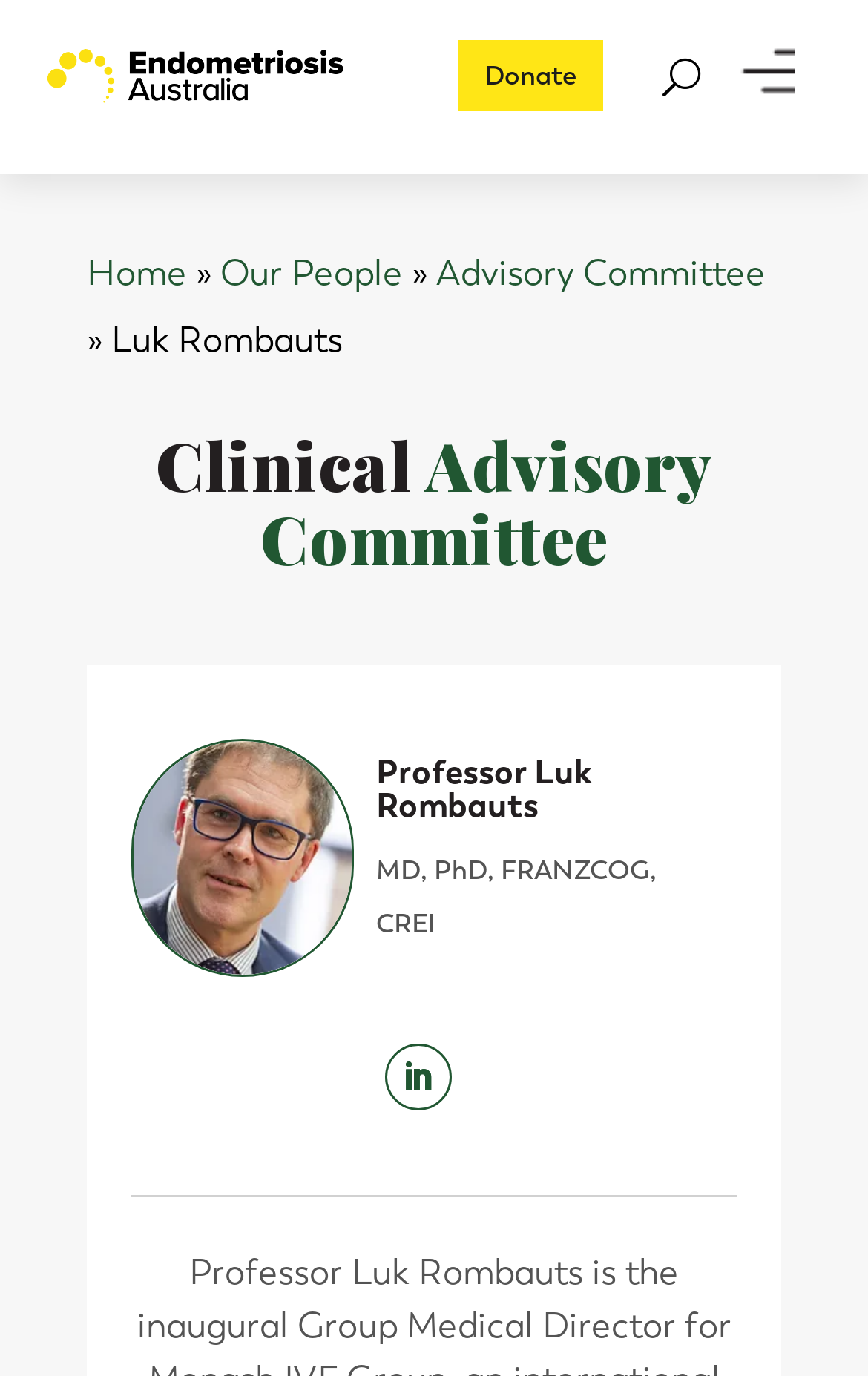Predict the bounding box for the UI component with the following description: "Home".

[0.1, 0.183, 0.215, 0.213]